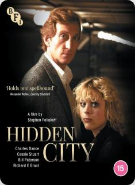What is the name of the institute whose logo appears at the top? Using the information from the screenshot, answer with a single word or phrase.

BFI